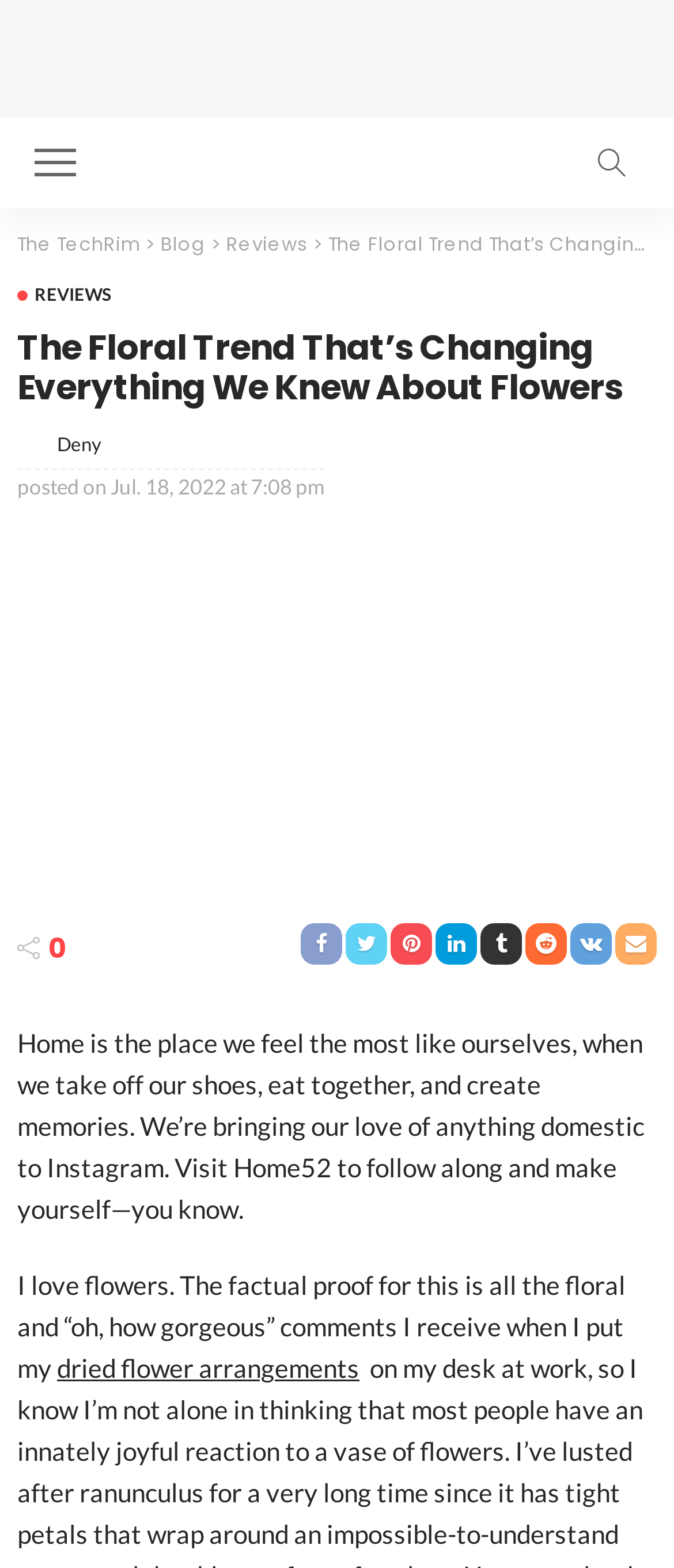Identify the main title of the webpage and generate its text content.

The Floral Trend That’s Changing Everything We Knew About Flowers